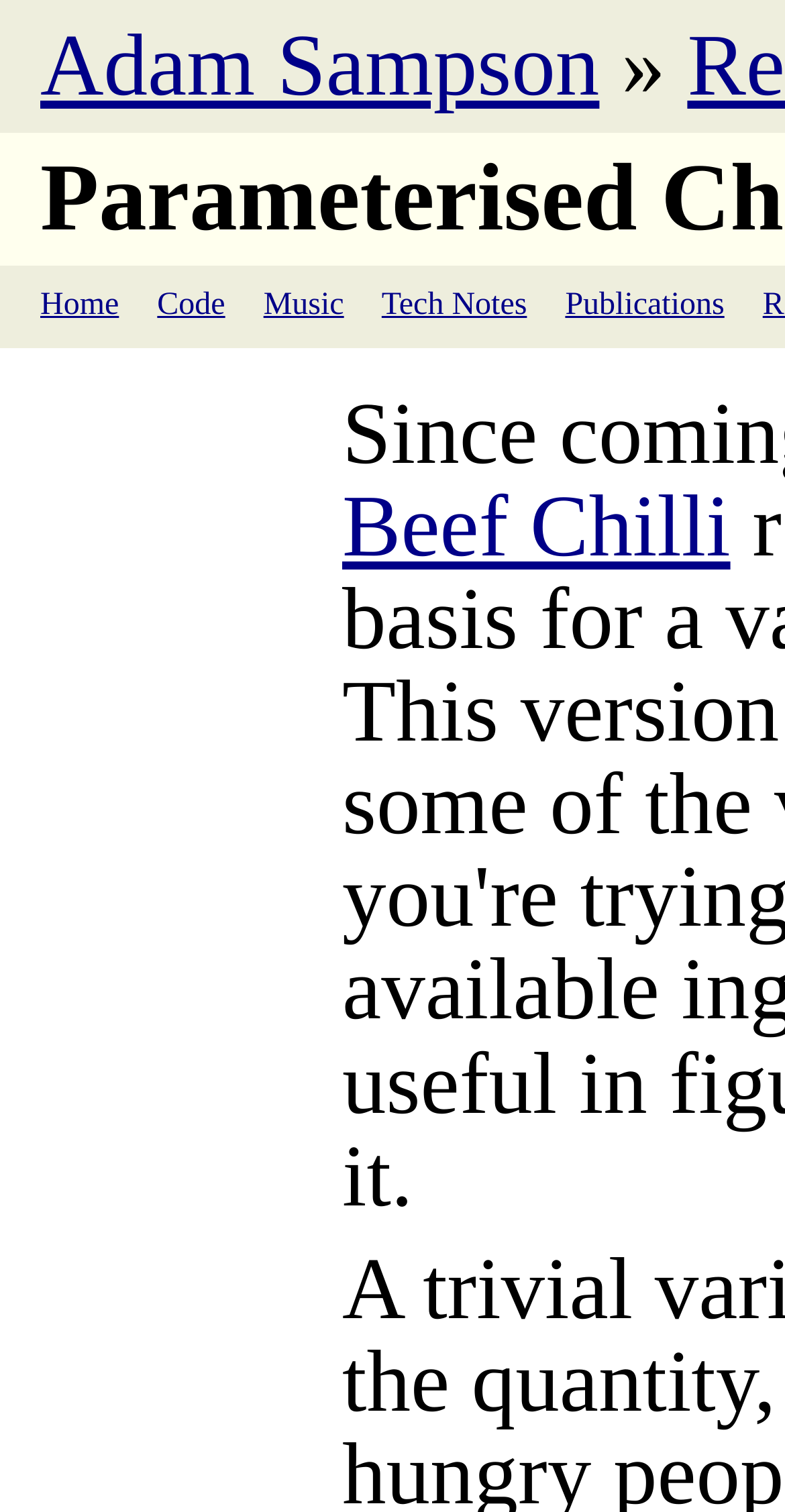Locate the UI element described as follows: "Code". Return the bounding box coordinates as four float numbers between 0 and 1 in the order [left, top, right, bottom].

[0.2, 0.191, 0.287, 0.213]